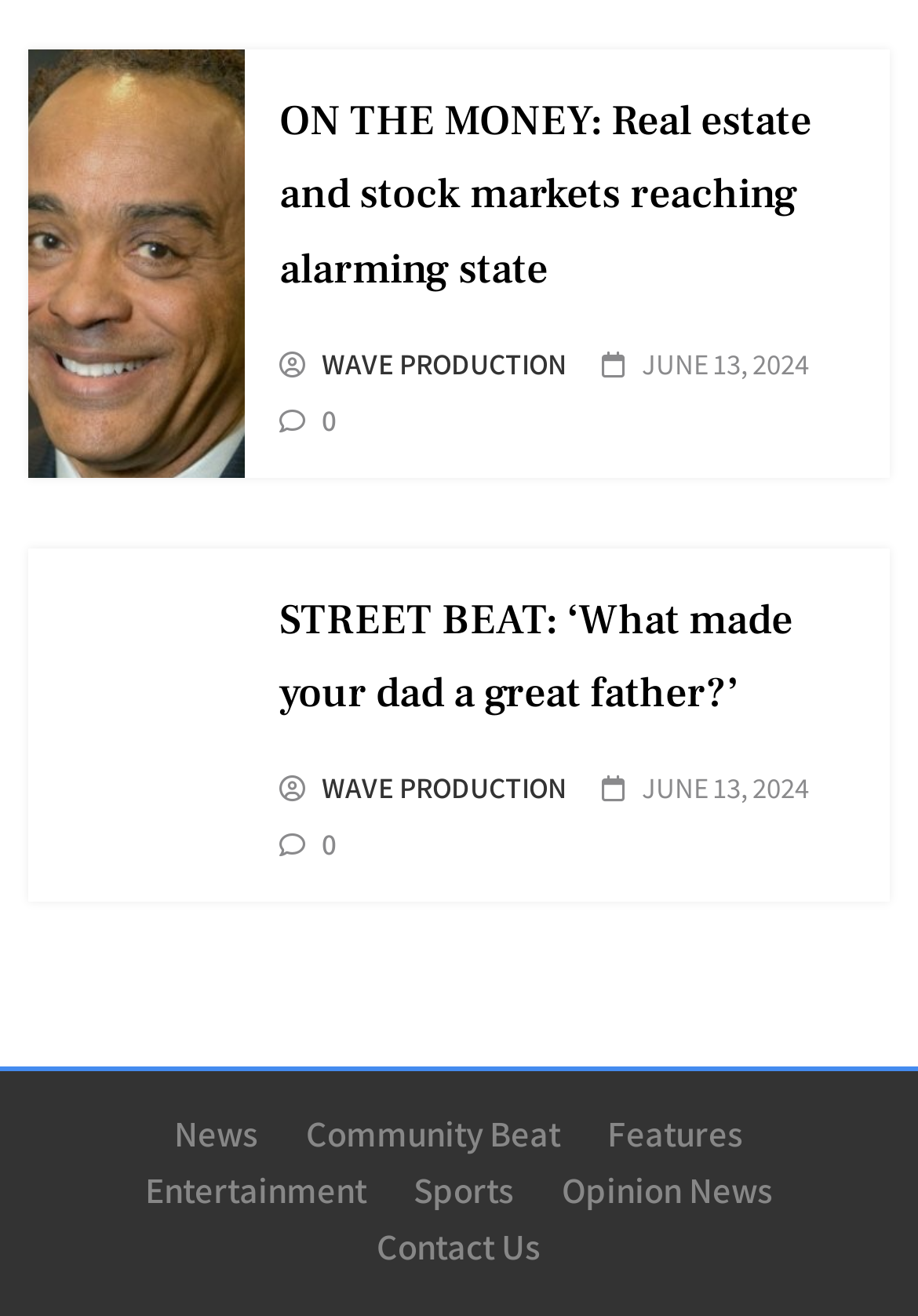Could you locate the bounding box coordinates for the section that should be clicked to accomplish this task: "Check the date 'JUNE 13, 2024'".

[0.699, 0.261, 0.881, 0.289]